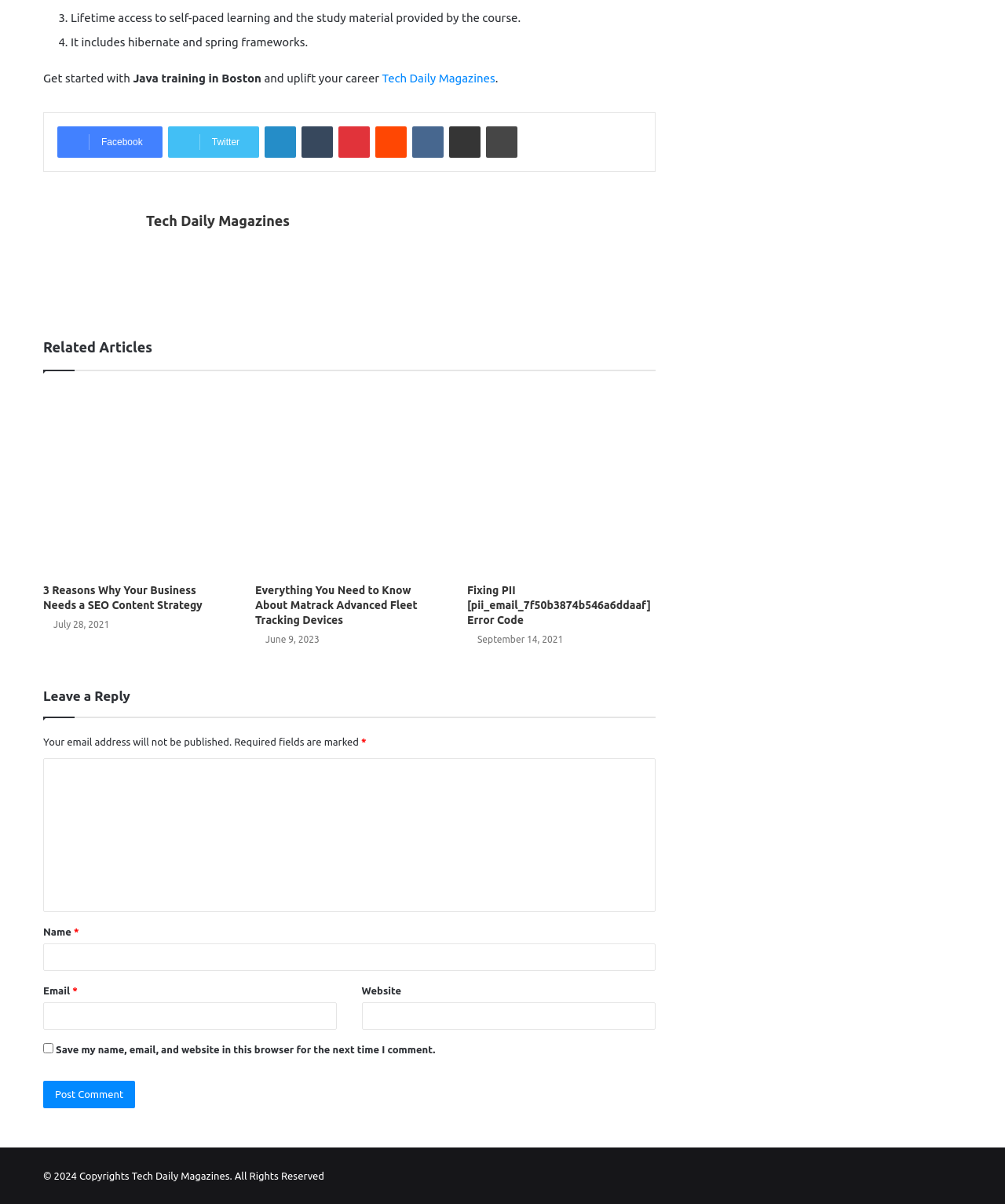What is the date of the second related article?
We need a detailed and exhaustive answer to the question. Please elaborate.

The second related article is listed under the 'Related Articles' heading, and its date is specified as 'June 9, 2023'.